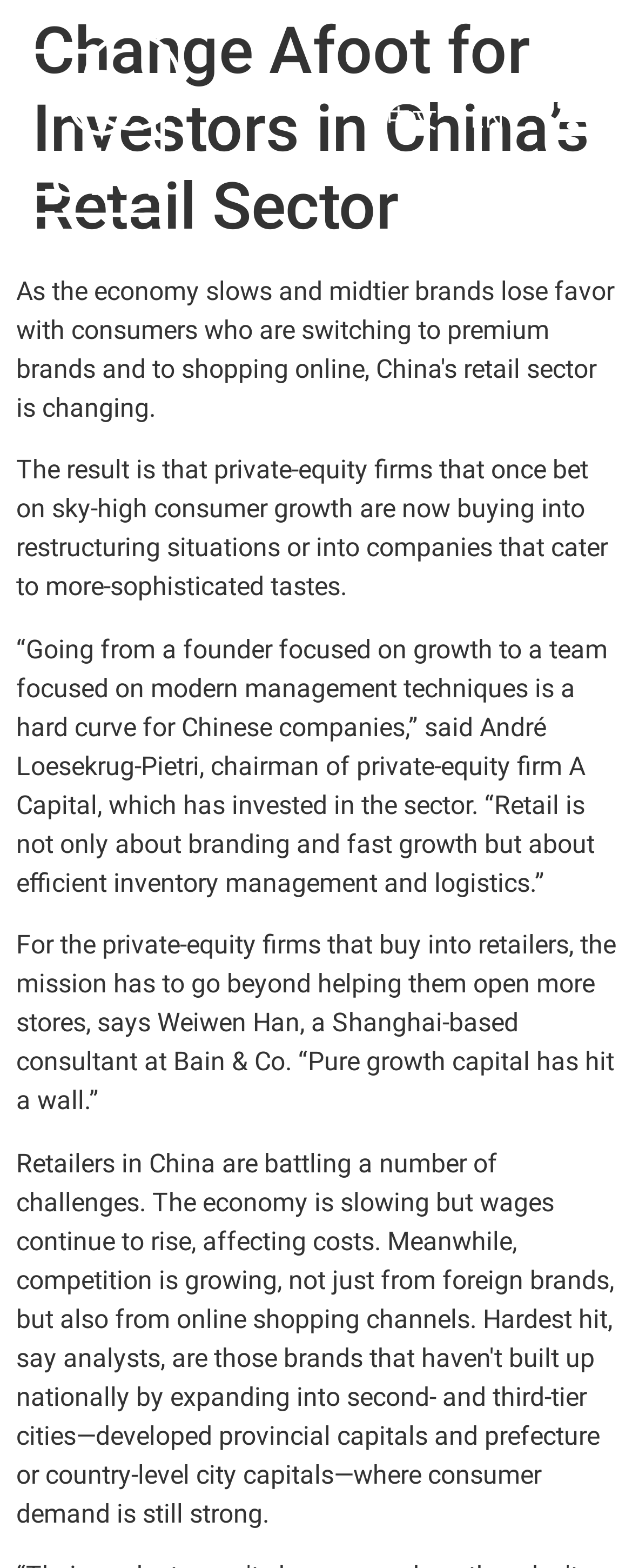Analyze the image and answer the question with as much detail as possible: 
What is the role of Weiwen Han?

The answer can be found in the StaticText element with the text 'For the private-equity firms that buy into retailers, the mission has to go beyond helping them open more stores, says Weiwen Han, a Shanghai-based consultant at Bain & Co.'